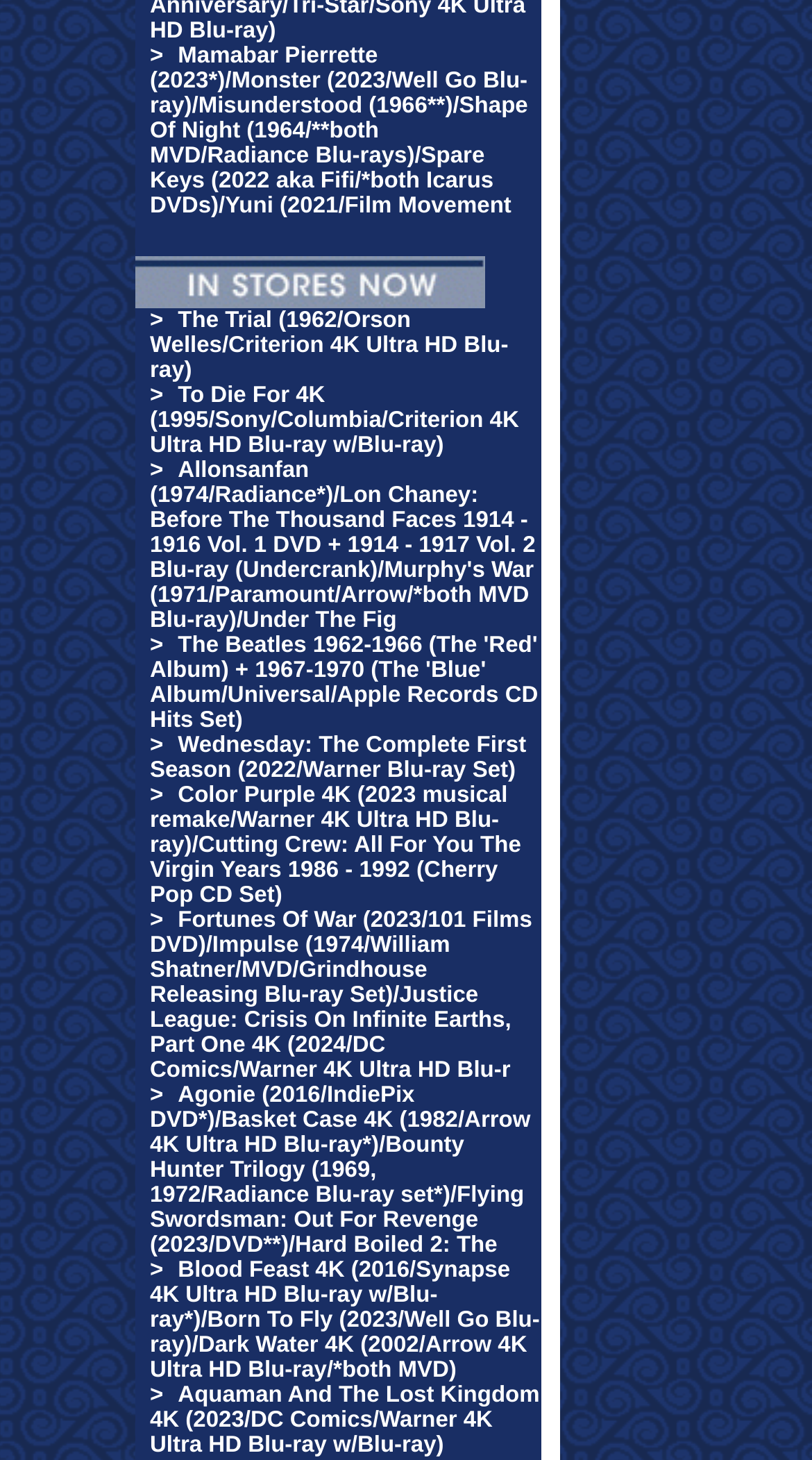Highlight the bounding box coordinates of the element that should be clicked to carry out the following instruction: "View The Trial (1962/Orson Welles/Criterion 4K Ultra HD Blu-ray)". The coordinates must be given as four float numbers ranging from 0 to 1, i.e., [left, top, right, bottom].

[0.185, 0.211, 0.626, 0.262]